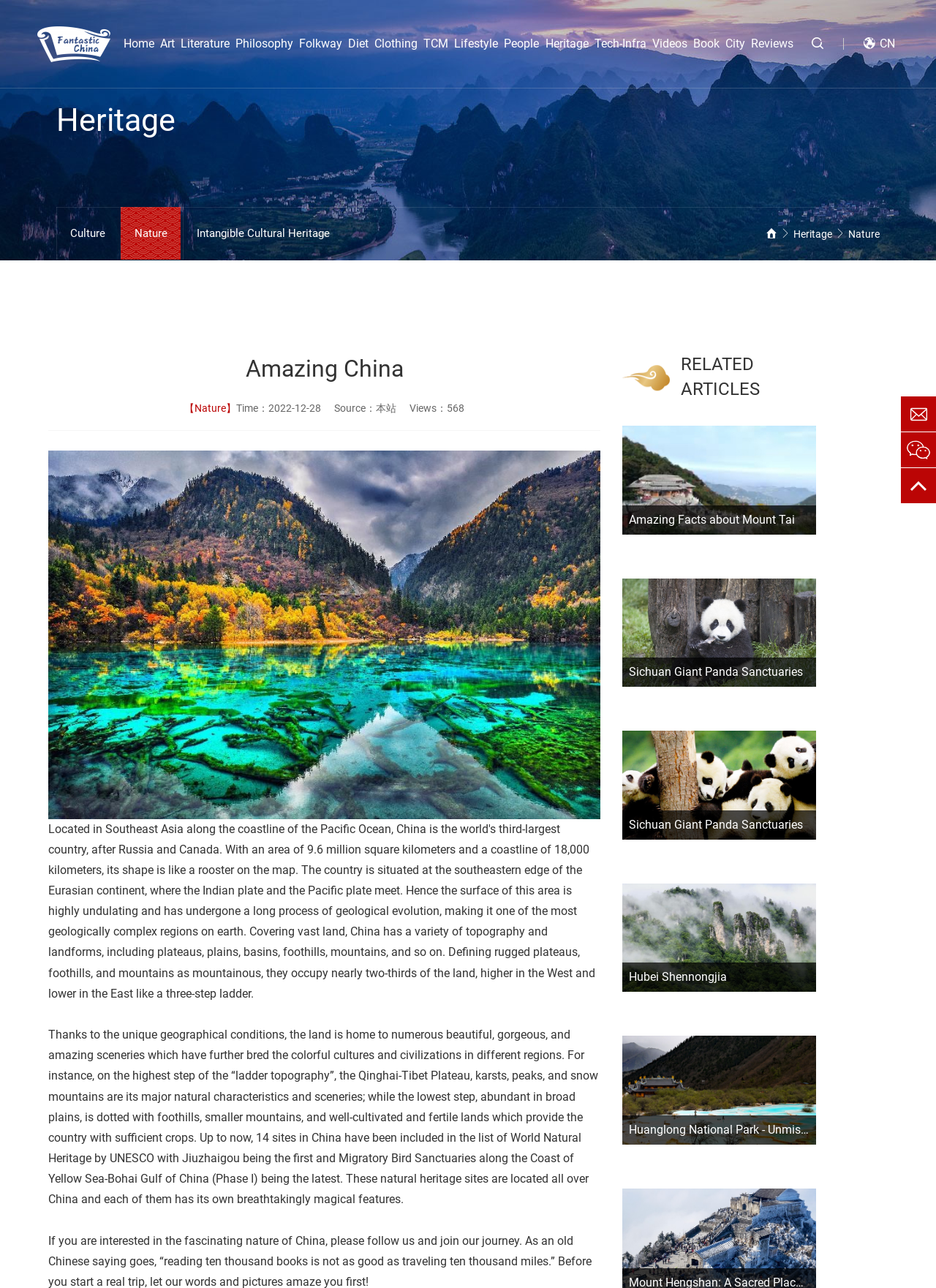Please specify the bounding box coordinates of the clickable section necessary to execute the following command: "View the 'Heritage' section".

[0.06, 0.077, 0.94, 0.111]